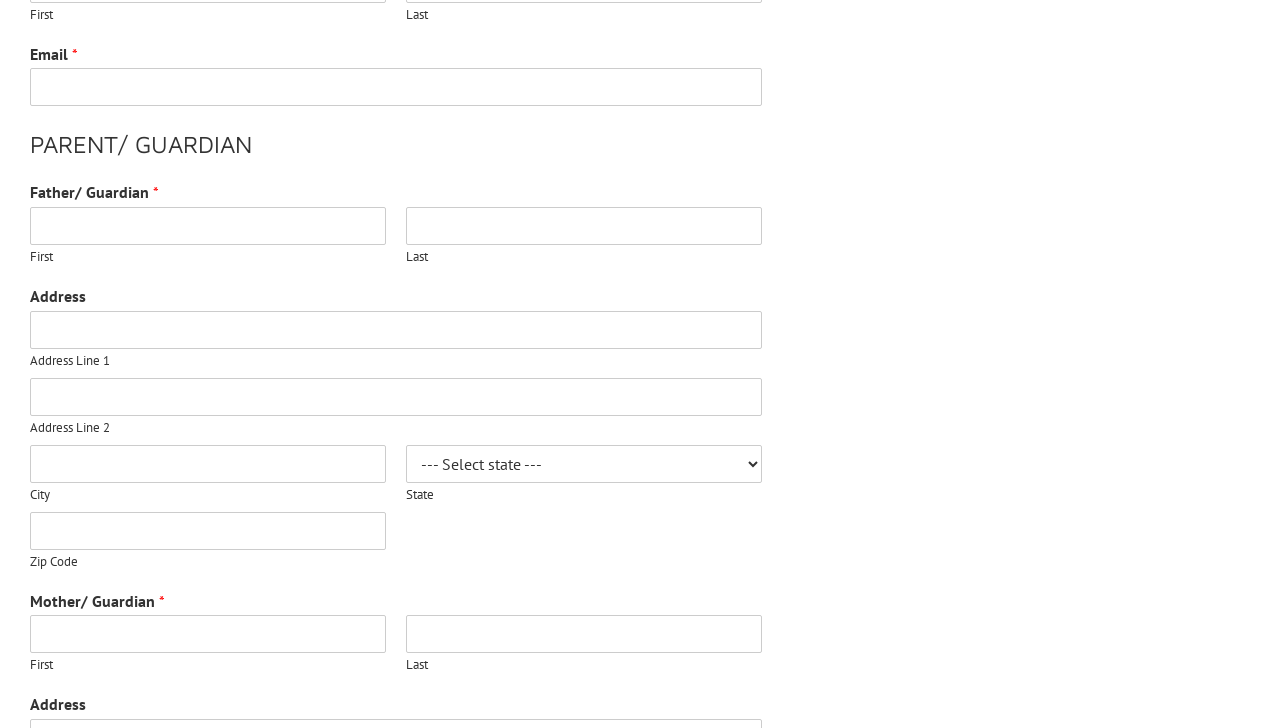Provide the bounding box coordinates of the HTML element described as: "parent_node: Email * name="wpforms[fields][45]"". The bounding box coordinates should be four float numbers between 0 and 1, i.e., [left, top, right, bottom].

[0.023, 0.094, 0.595, 0.146]